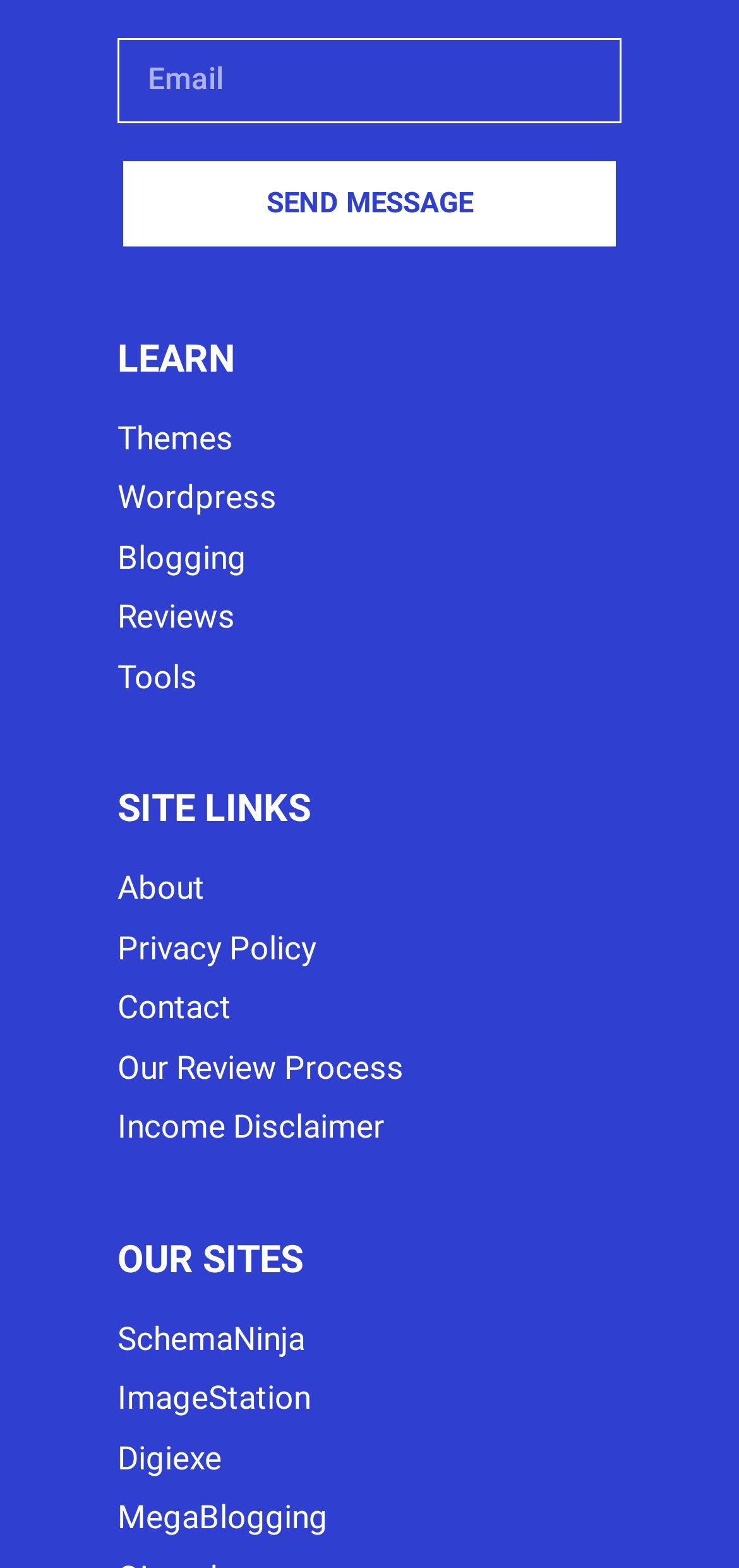How many sites are listed under 'OUR SITES'?
Use the image to answer the question with a single word or phrase.

4